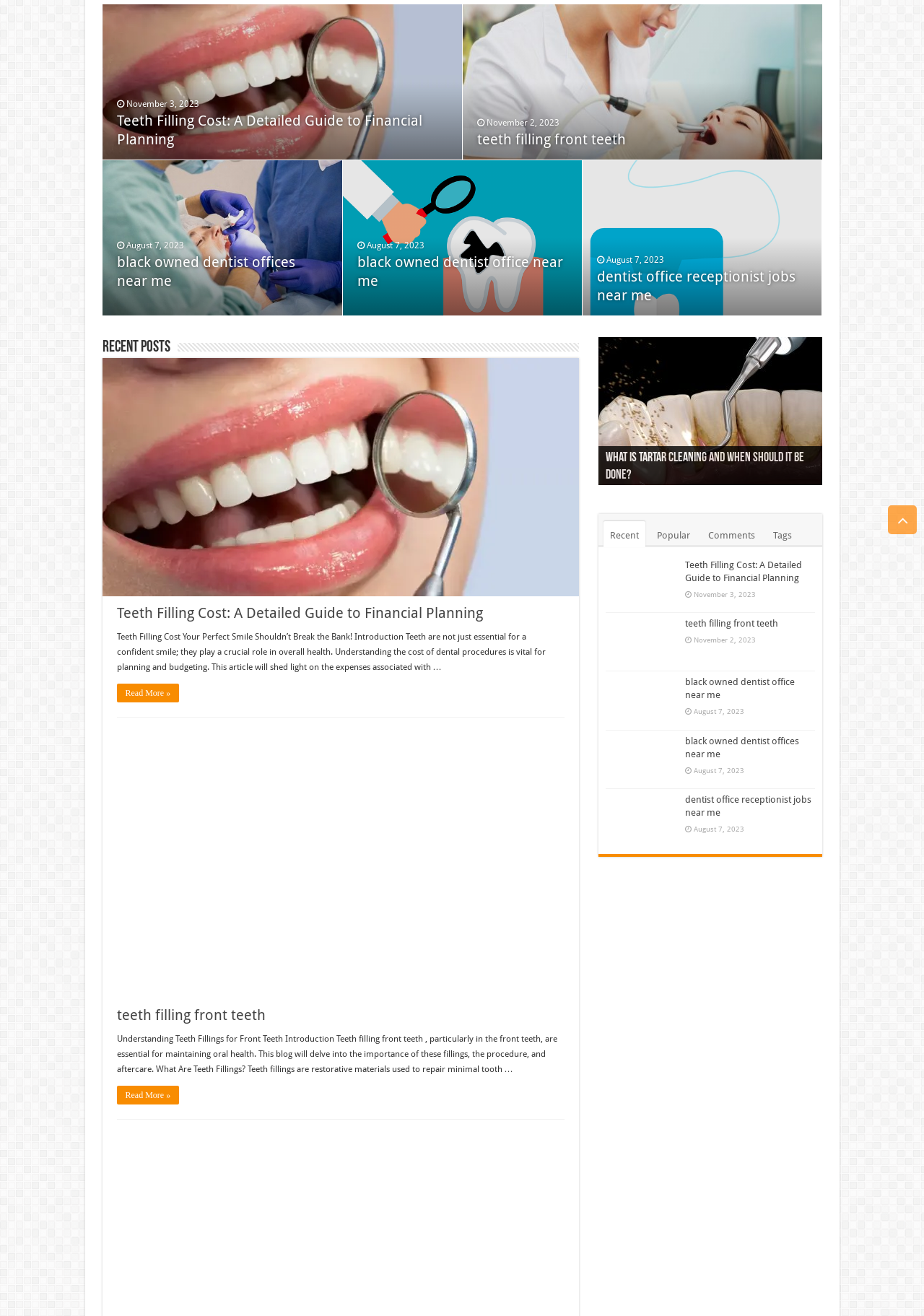Find the bounding box coordinates for the HTML element described in this sentence: "Read More »". Provide the coordinates as four float numbers between 0 and 1, in the format [left, top, right, bottom].

[0.126, 0.825, 0.194, 0.839]